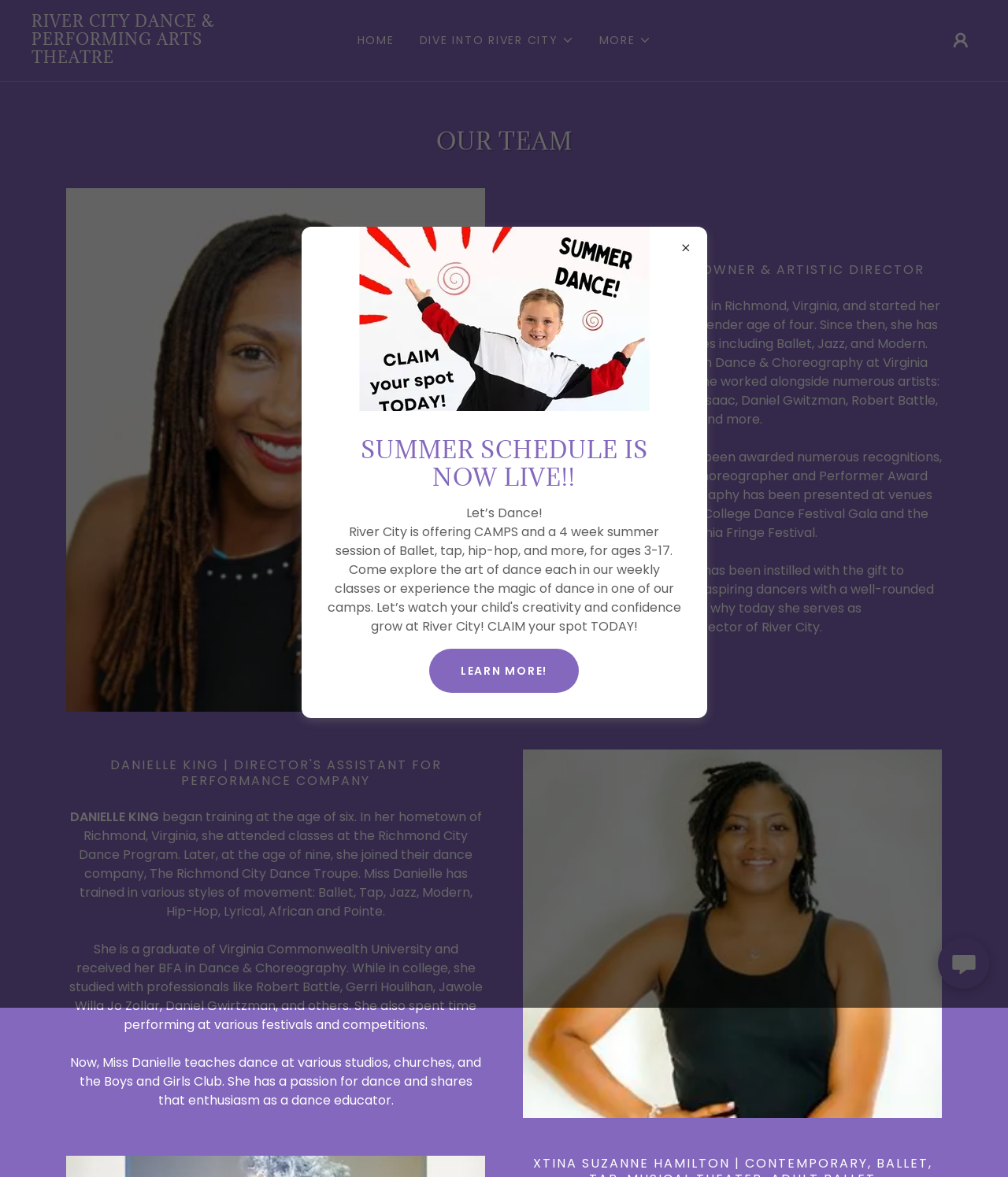What is the role of Ami Dowden-Fant?
Answer the question with a detailed and thorough explanation.

After reading the description of Ami Dowden-Fant, I found that she is the Owner & Artistic Director of River City.